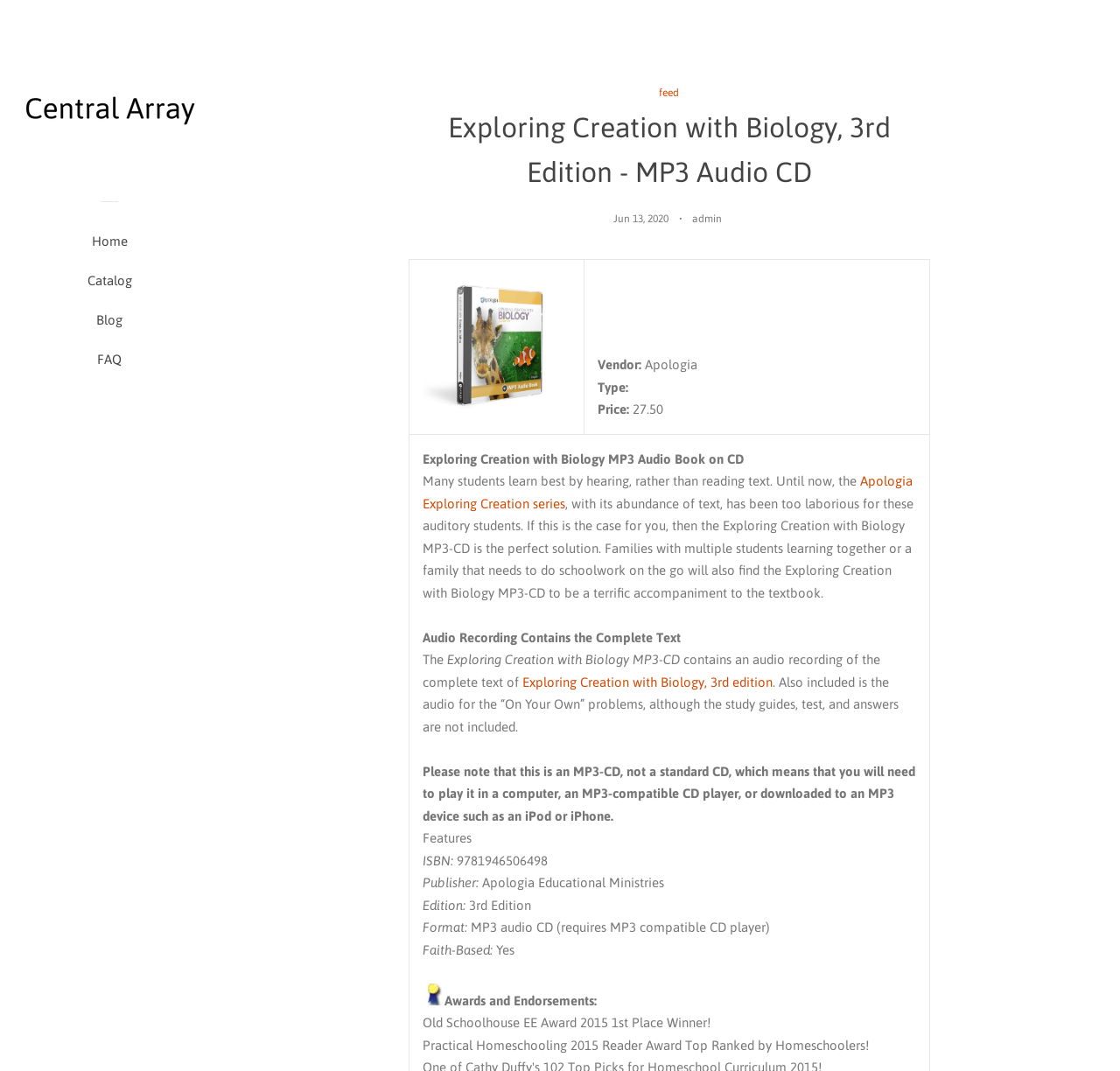Using the provided element description: "alt="Central Array"", determine the bounding box coordinates of the corresponding UI element in the screenshot.

[0.021, 0.078, 0.174, 0.127]